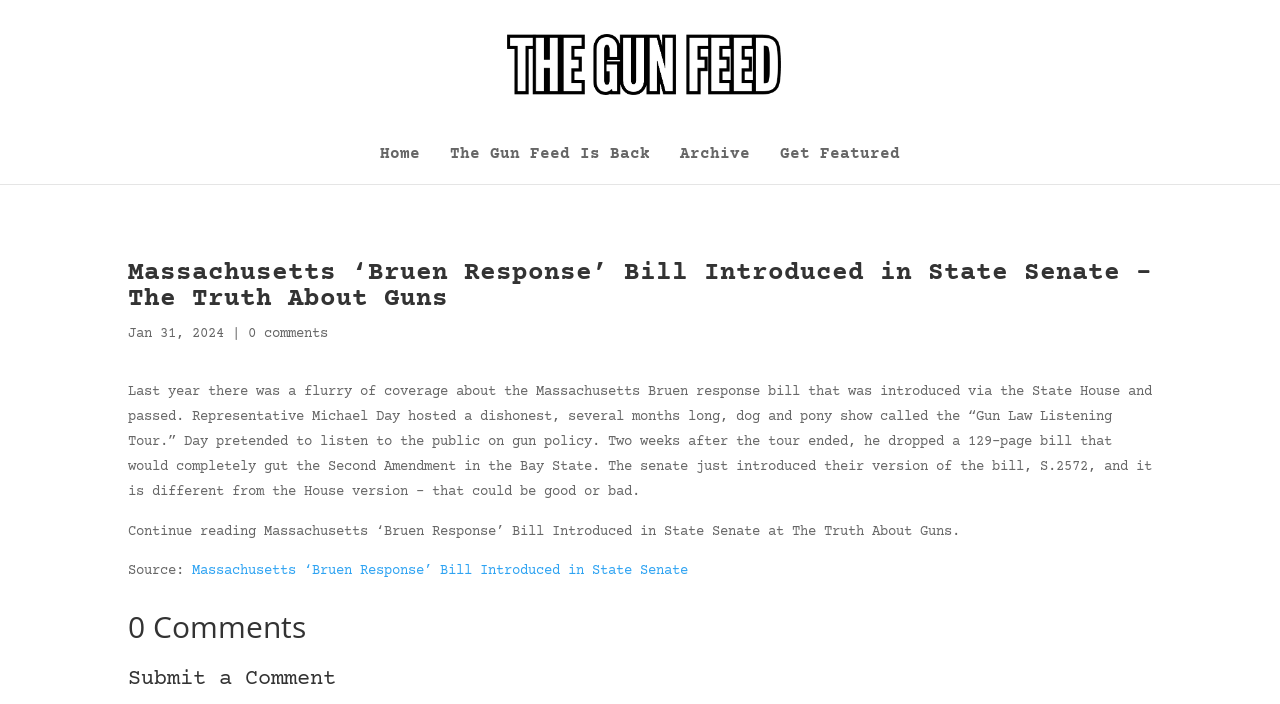Using a single word or phrase, answer the following question: 
What is the date of the article?

Jan 31, 2024